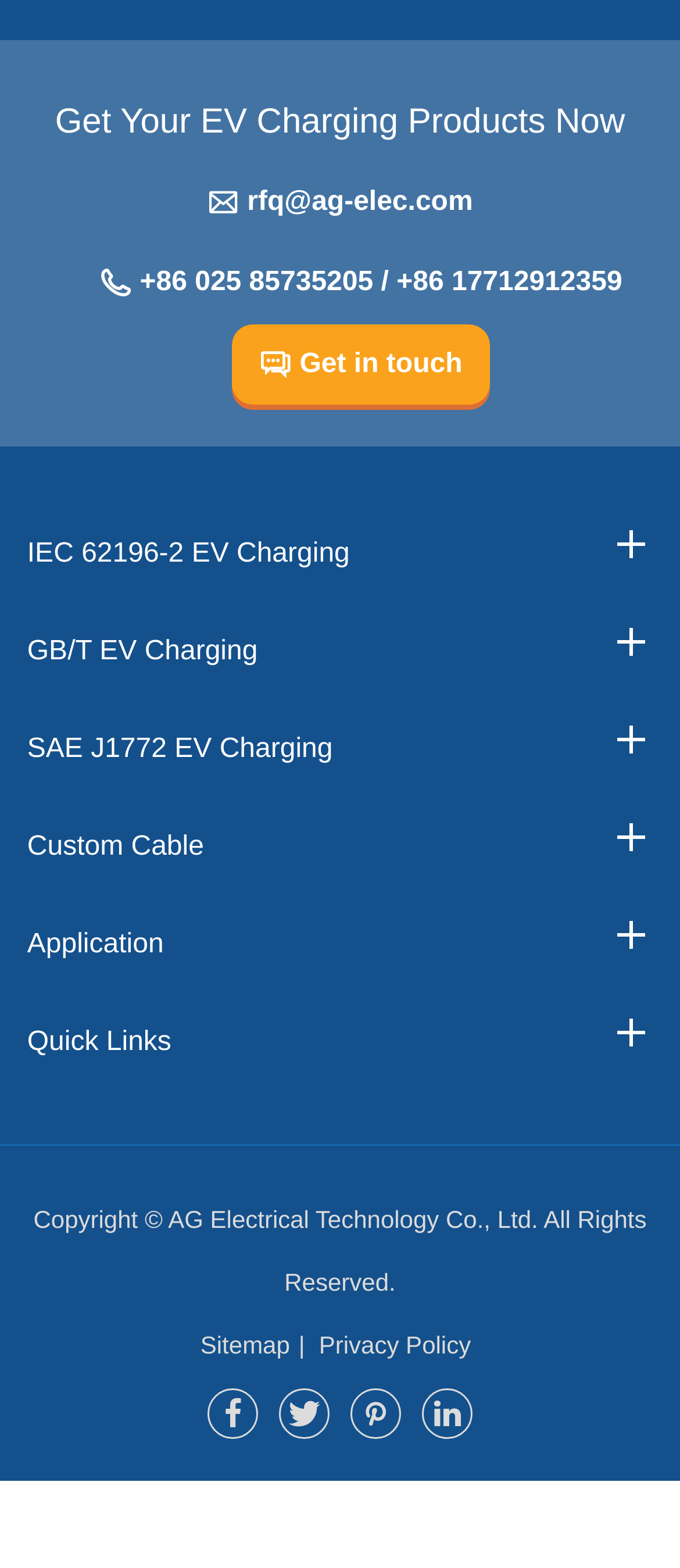Identify the bounding box for the described UI element: "AG Electrical Technology Co., Ltd.".

[0.247, 0.768, 0.791, 0.786]